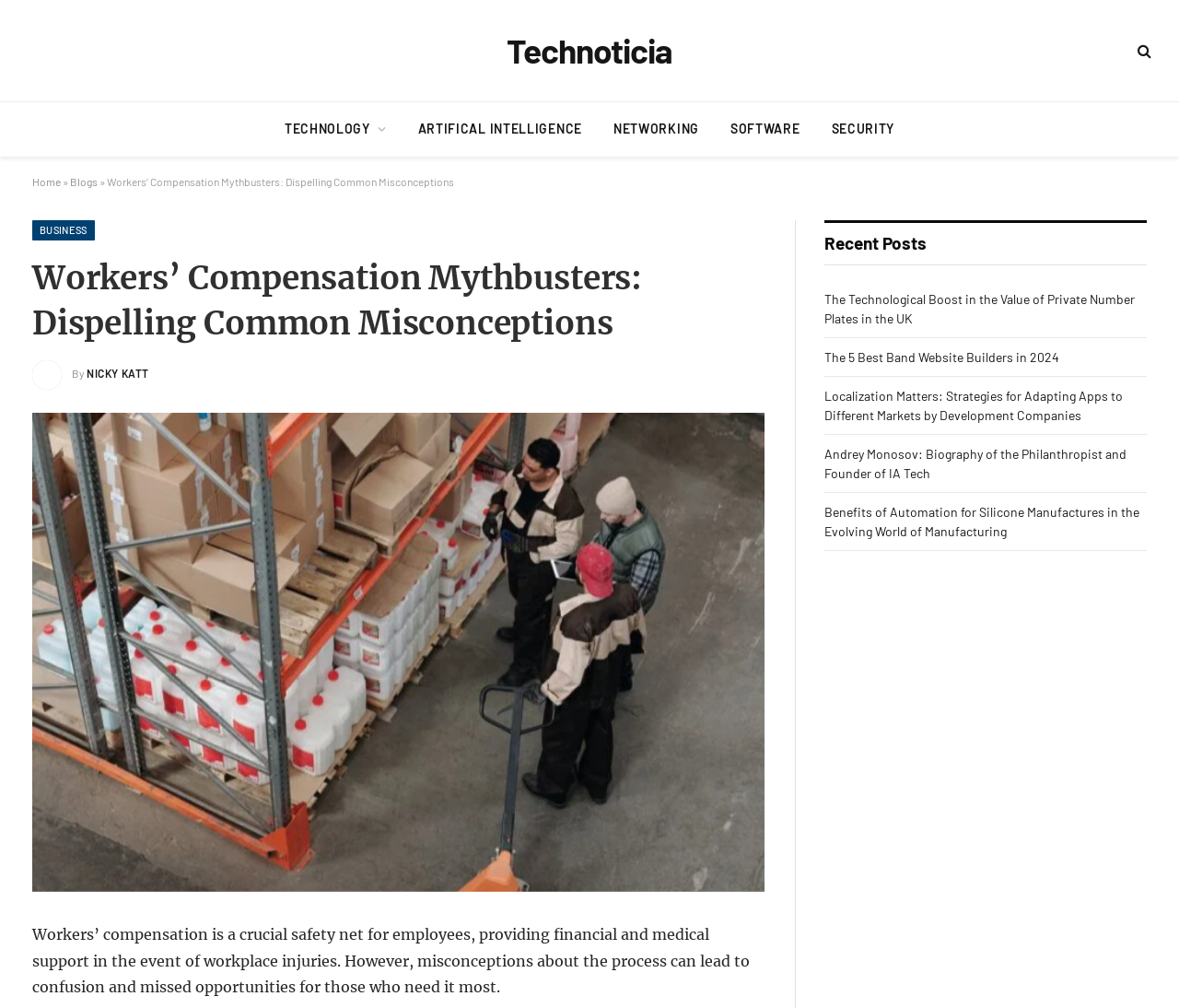Determine the bounding box for the described UI element: "Business".

[0.027, 0.219, 0.08, 0.239]